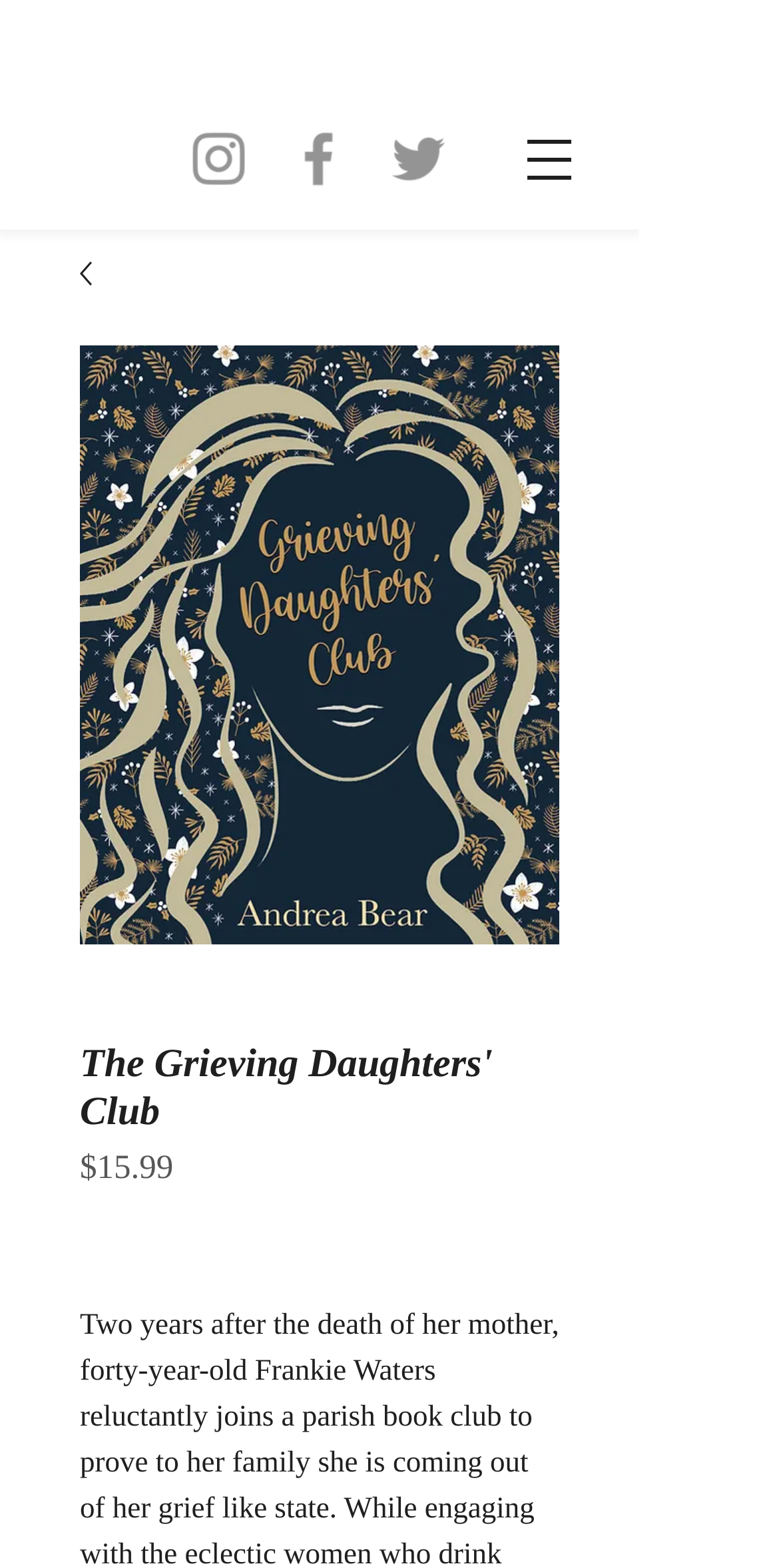What is the title of the book being displayed?
Based on the image, provide a one-word or brief-phrase response.

The Grieving Daughters' Club